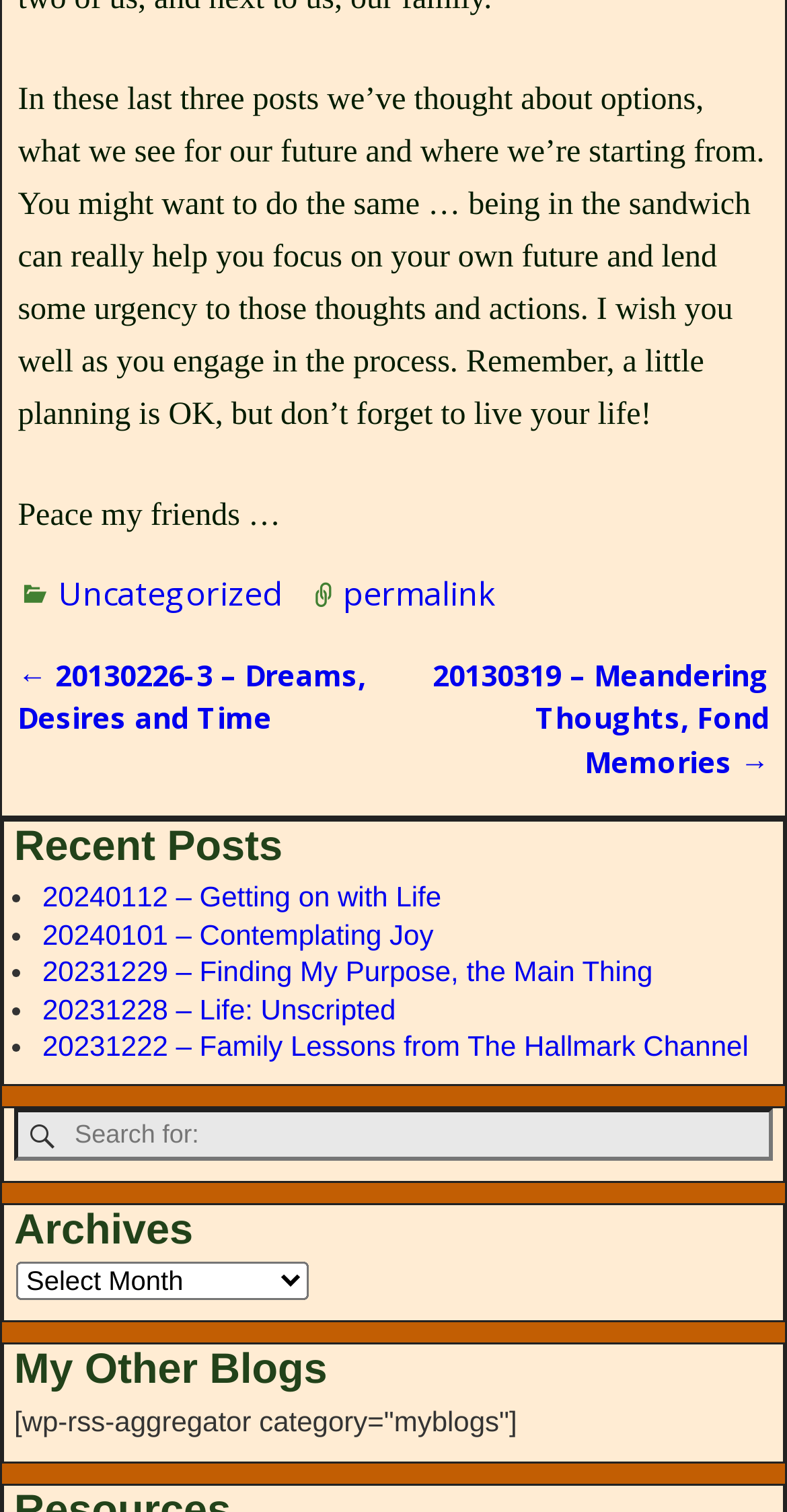Carefully observe the image and respond to the question with a detailed answer:
What is the function of the button with the icon ''?

The button with the icon '' is located next to the search box and is likely a search button. When clicked, it would initiate a search query based on the text entered in the search box.